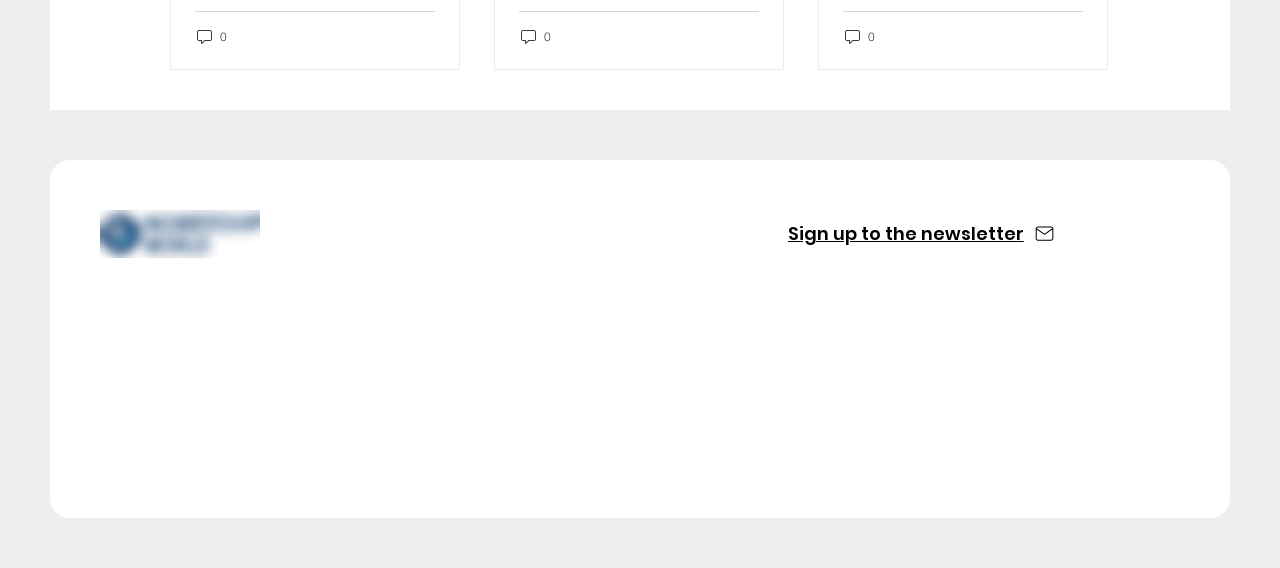Please specify the bounding box coordinates of the region to click in order to perform the following instruction: "Sign up to the newsletter".

[0.615, 0.371, 0.91, 0.452]